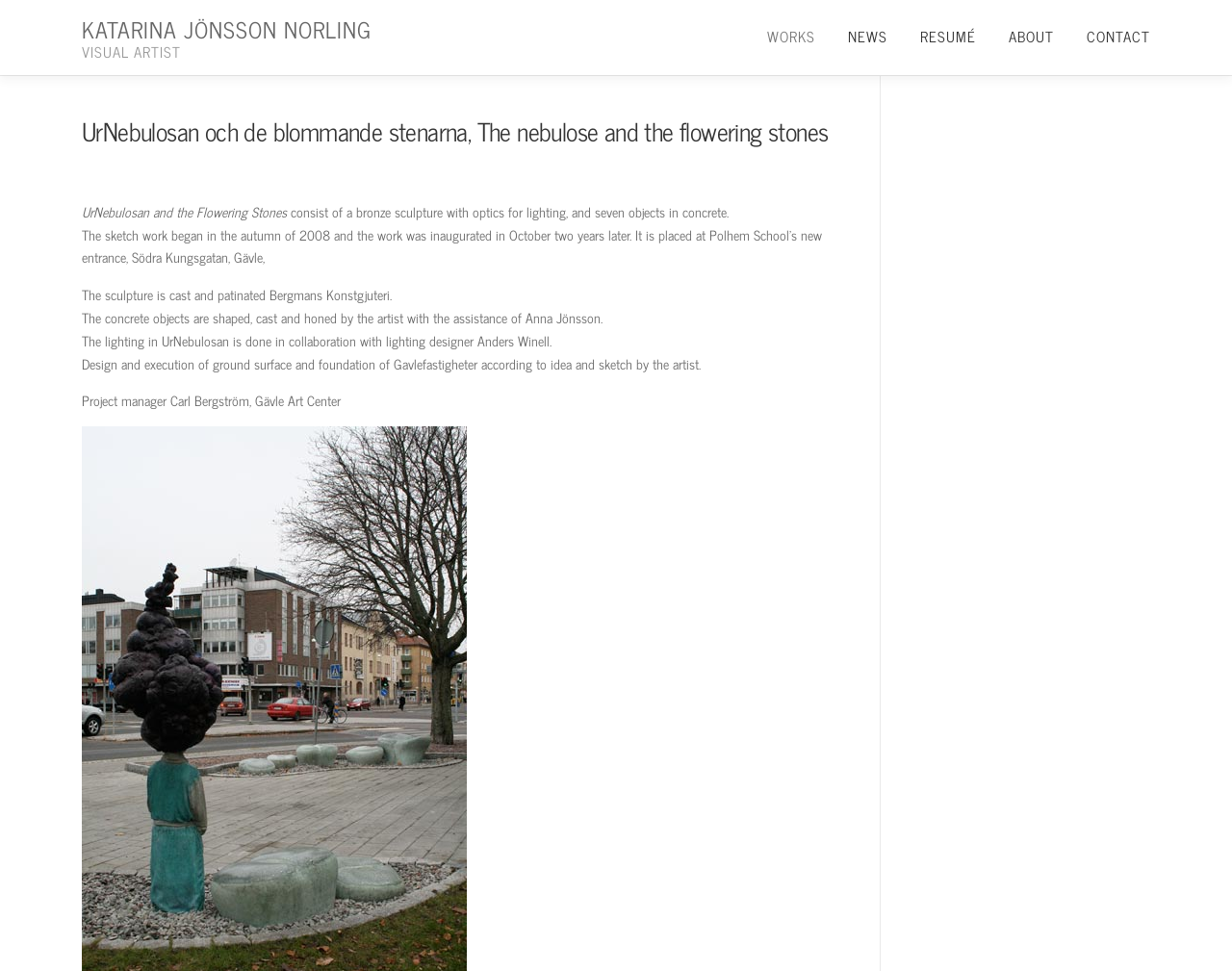Using the webpage screenshot, locate the HTML element that fits the following description and provide its bounding box: "Katarina Jönsson Norling".

[0.066, 0.01, 0.302, 0.048]